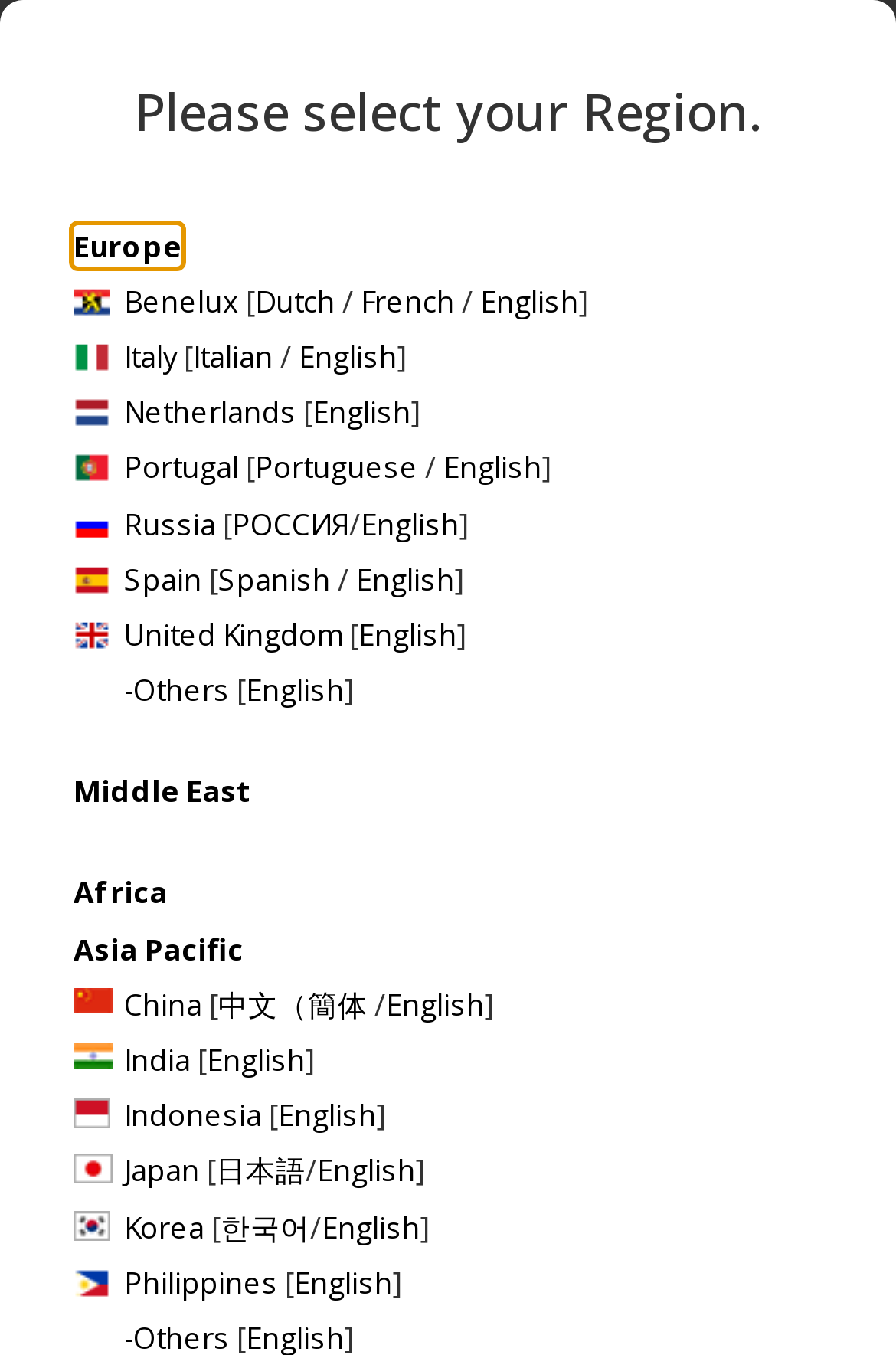What is the date of the news article?
Refer to the image and provide a one-word or short phrase answer.

Oct 1, 2020